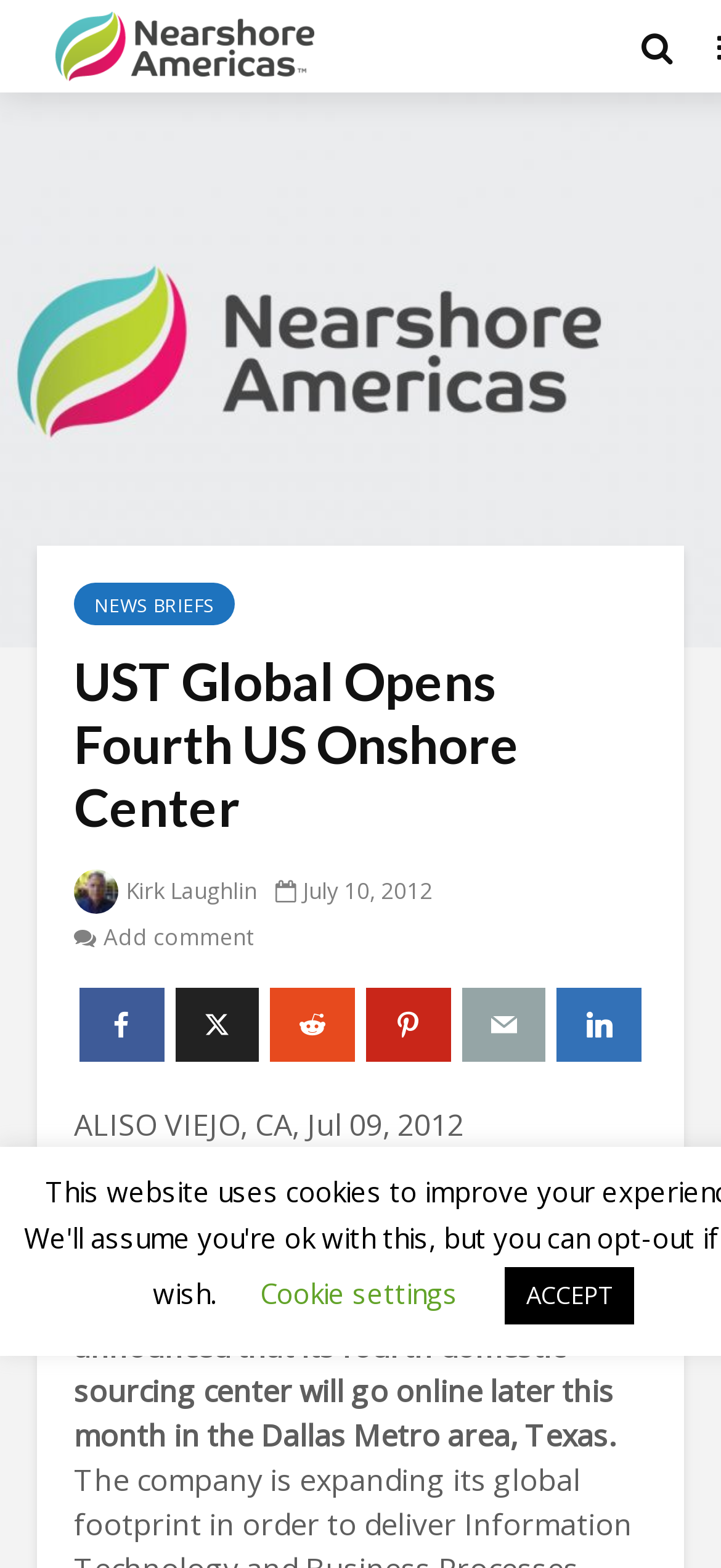Please identify the bounding box coordinates of where to click in order to follow the instruction: "read news briefs".

[0.103, 0.372, 0.326, 0.399]